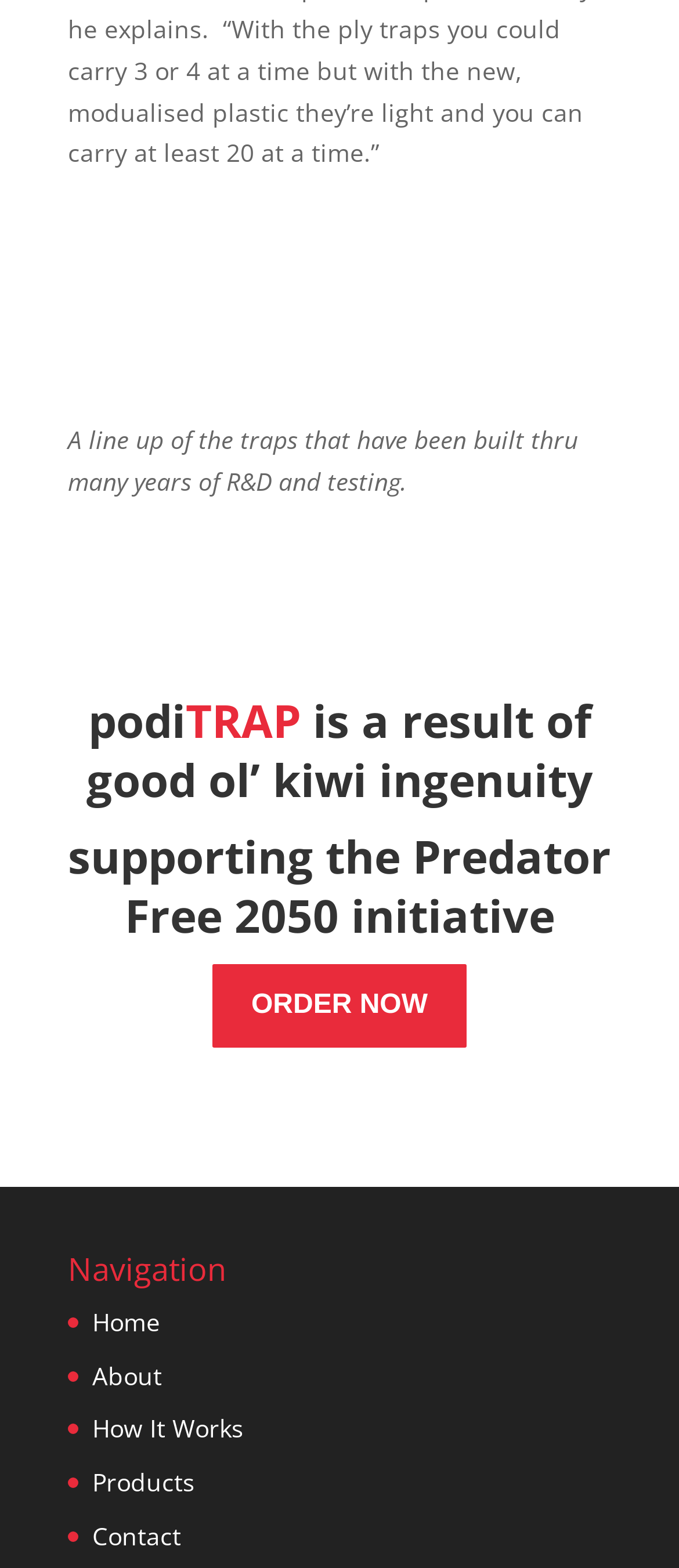What is the initiative supported by podiTRAP?
Using the visual information from the image, give a one-word or short-phrase answer.

Predator Free 2050